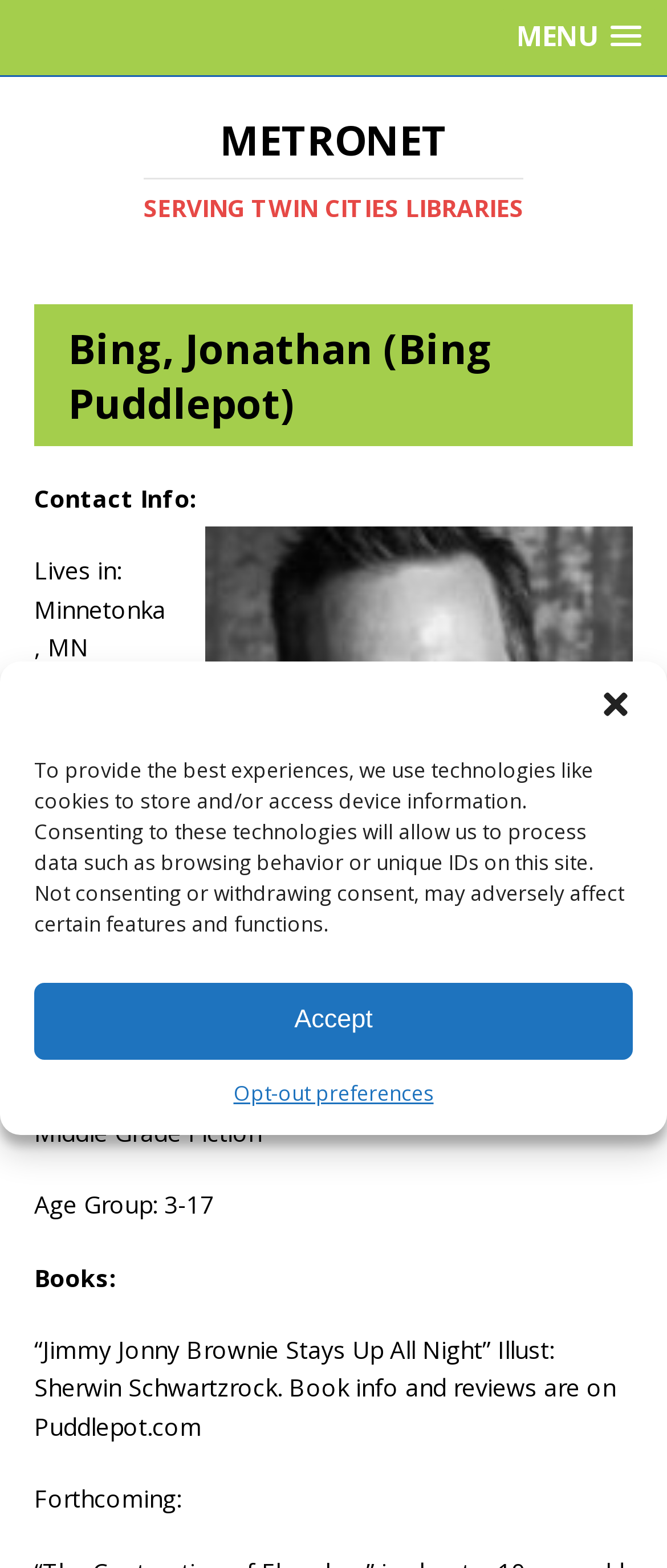Generate a thorough explanation of the webpage's elements.

This webpage is about Jonathan Bing, also known as Bing Puddlepot, and is hosted on Metronet. At the top of the page, there is a dialog box for managing cookie consent, which can be closed by clicking the "Close dialog" button. Below the dialog box, there is a menu link labeled "MENU" on the top right corner of the page.

The main content of the page is divided into sections. The top section displays the title "METRONET" and a subtitle "SERVING TWIN CITIES LIBRARIES". Below this, there is a header section with the name "Bing, Jonathan (Bing Puddlepot)".

The next section displays contact information, including an email address and a website link. There is also a list of author details, including the genres of books written, age group, and a list of books. The book list includes a brief description of one of the books, "Jimmy Jonny Brownie Stays Up All Night", with an illustration by Sherwin Schwartzrock. Additionally, there is a mention of forthcoming books.

Throughout the page, there are several links and buttons, including an "Accept" button for cookie consent, an "Opt-out preferences" link, and links to the author's websites.